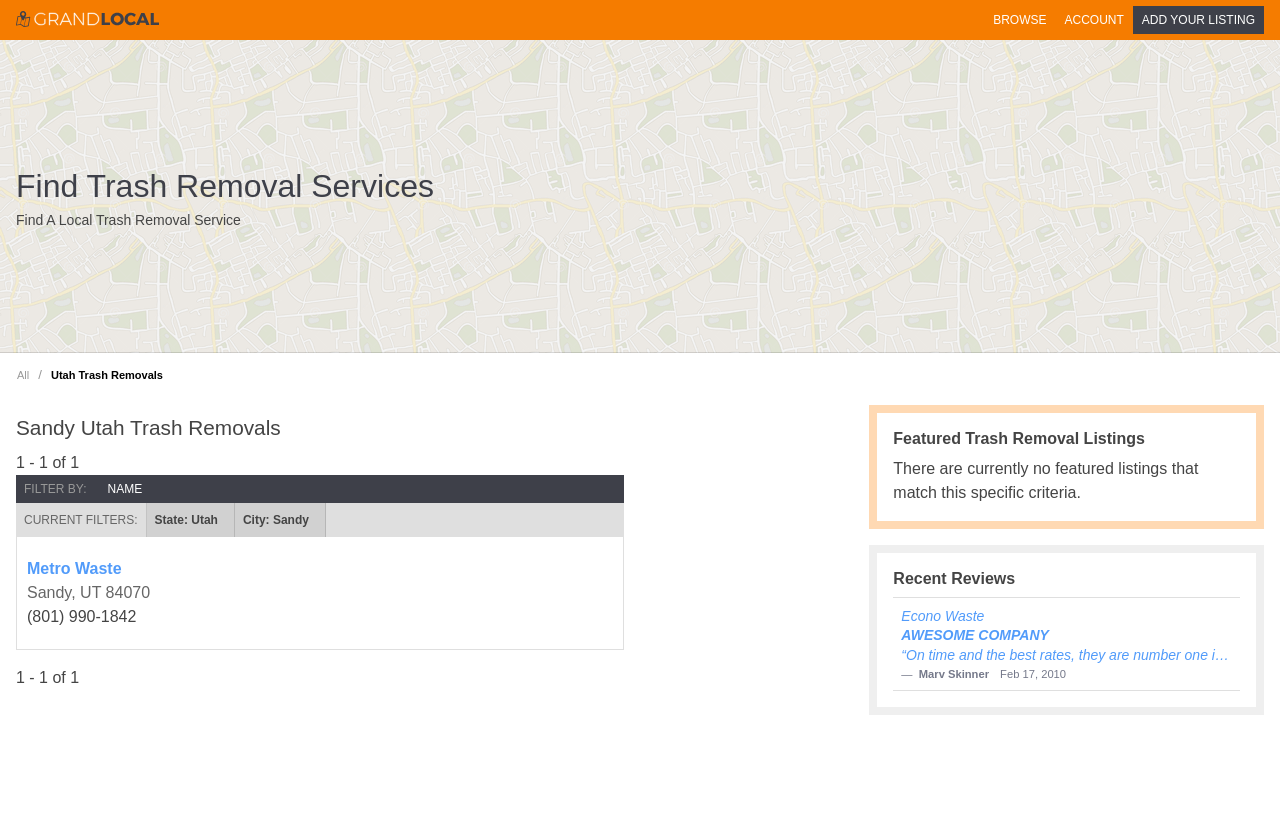Please determine the bounding box coordinates of the clickable area required to carry out the following instruction: "Get a quote for your project". The coordinates must be four float numbers between 0 and 1, represented as [left, top, right, bottom].

None